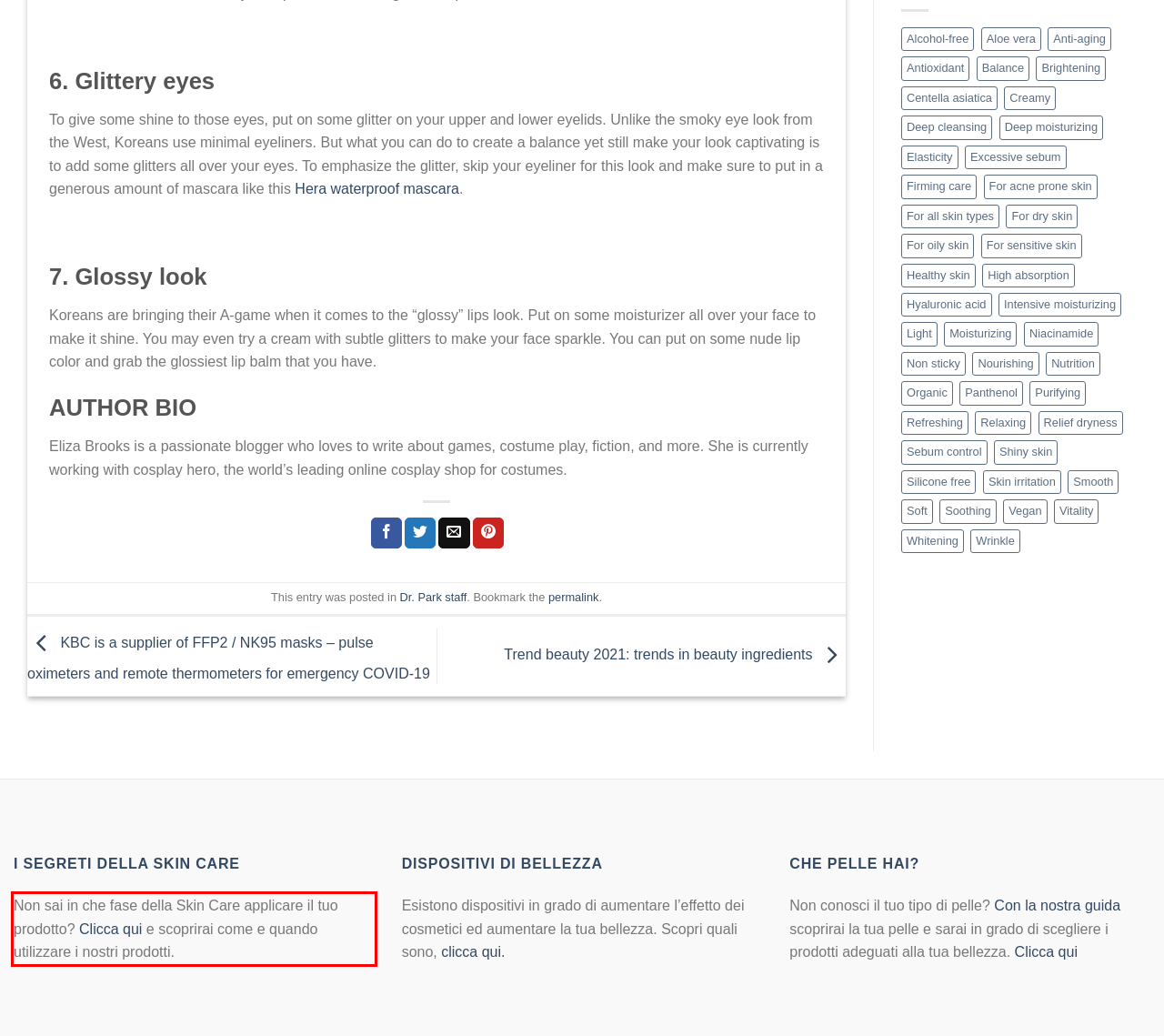Please look at the webpage screenshot and extract the text enclosed by the red bounding box.

Non sai in che fase della Skin Care applicare il tuo prodotto? Clicca qui e scoprirai come e quando utilizzare i nostri prodotti.